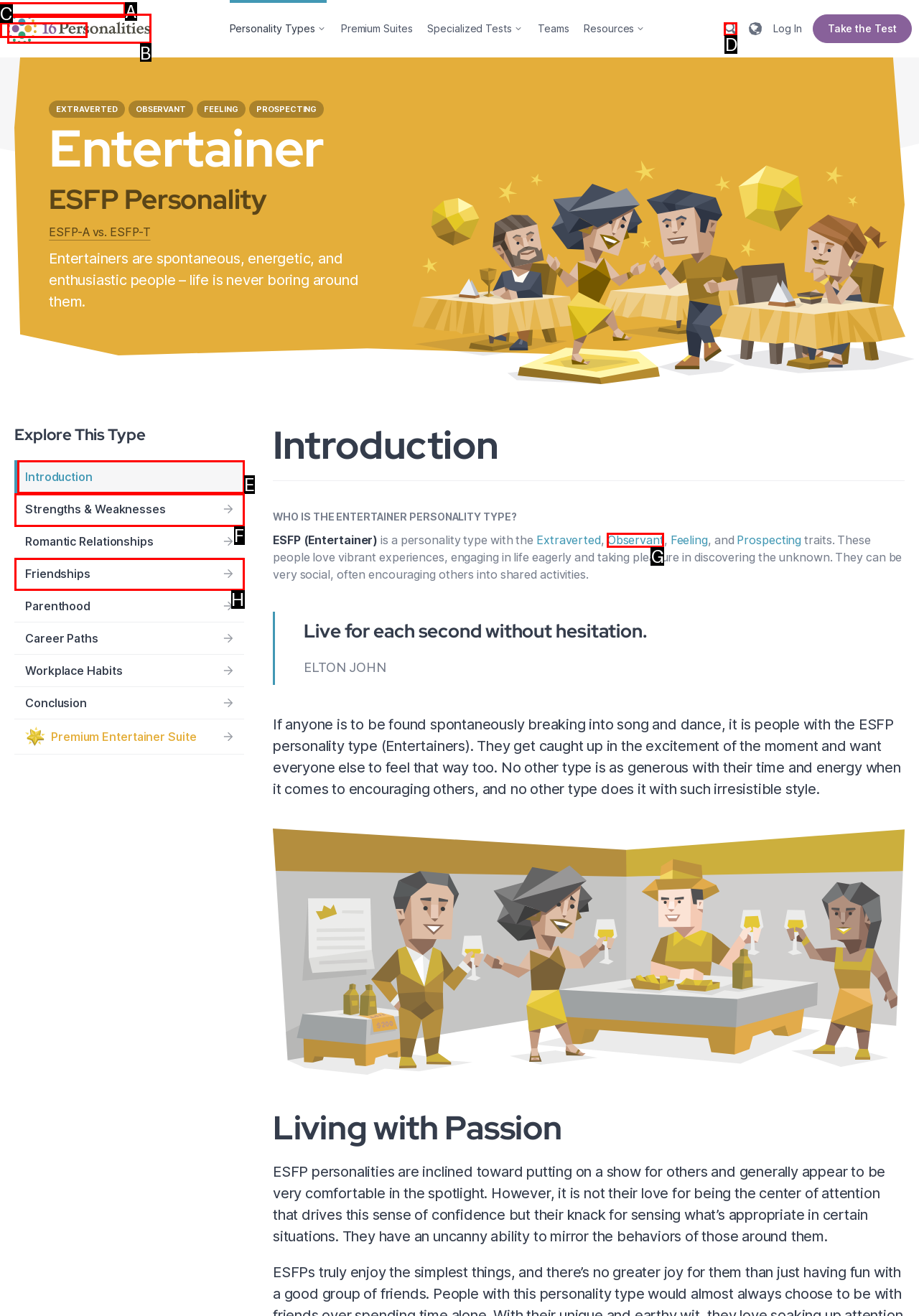Select the appropriate HTML element that needs to be clicked to execute the following task: Learn about the strengths and weaknesses of ESFP. Respond with the letter of the option.

F